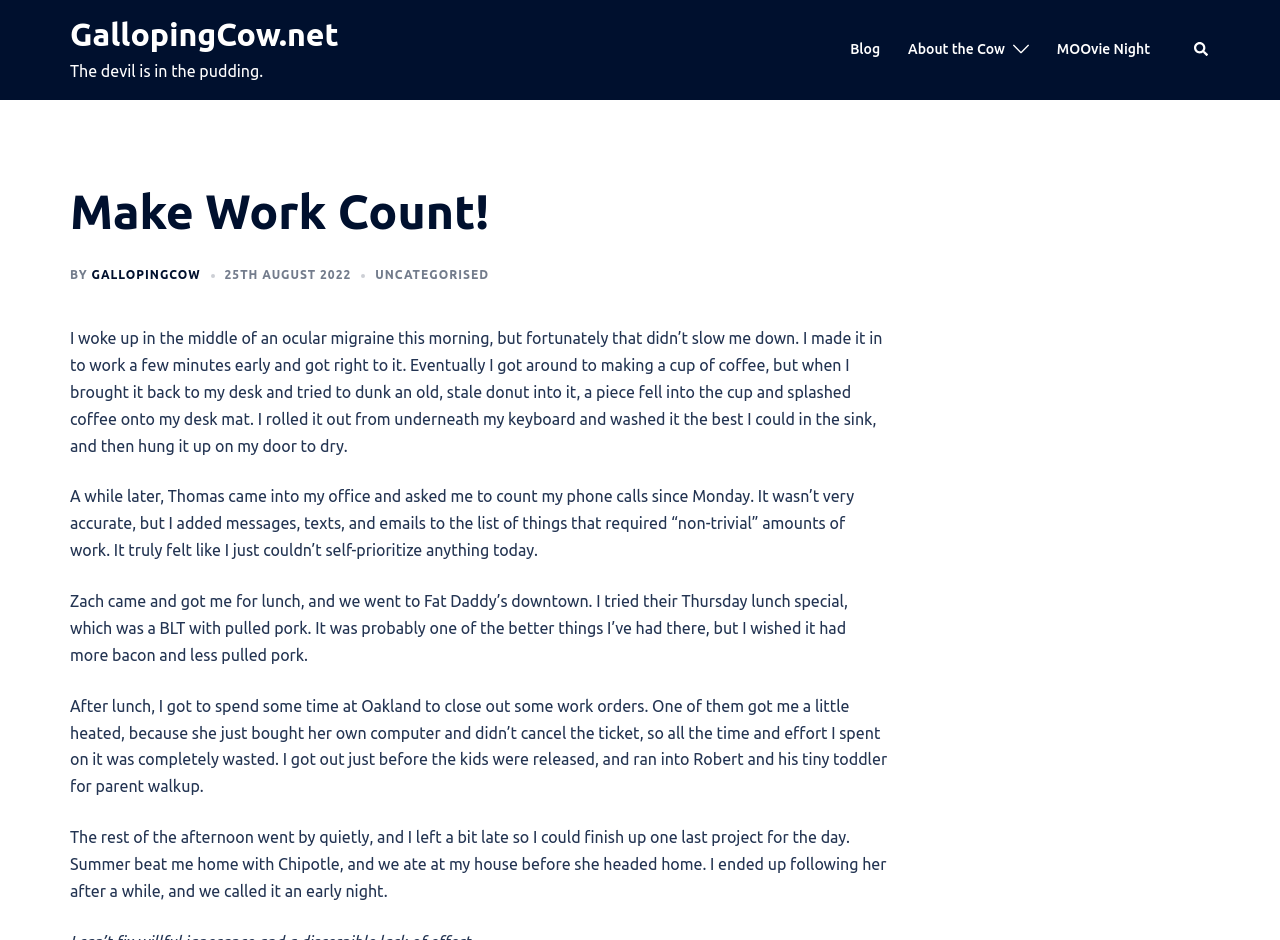Please provide a one-word or short phrase answer to the question:
What is the name of the restaurant mentioned in the article?

Fat Daddy's